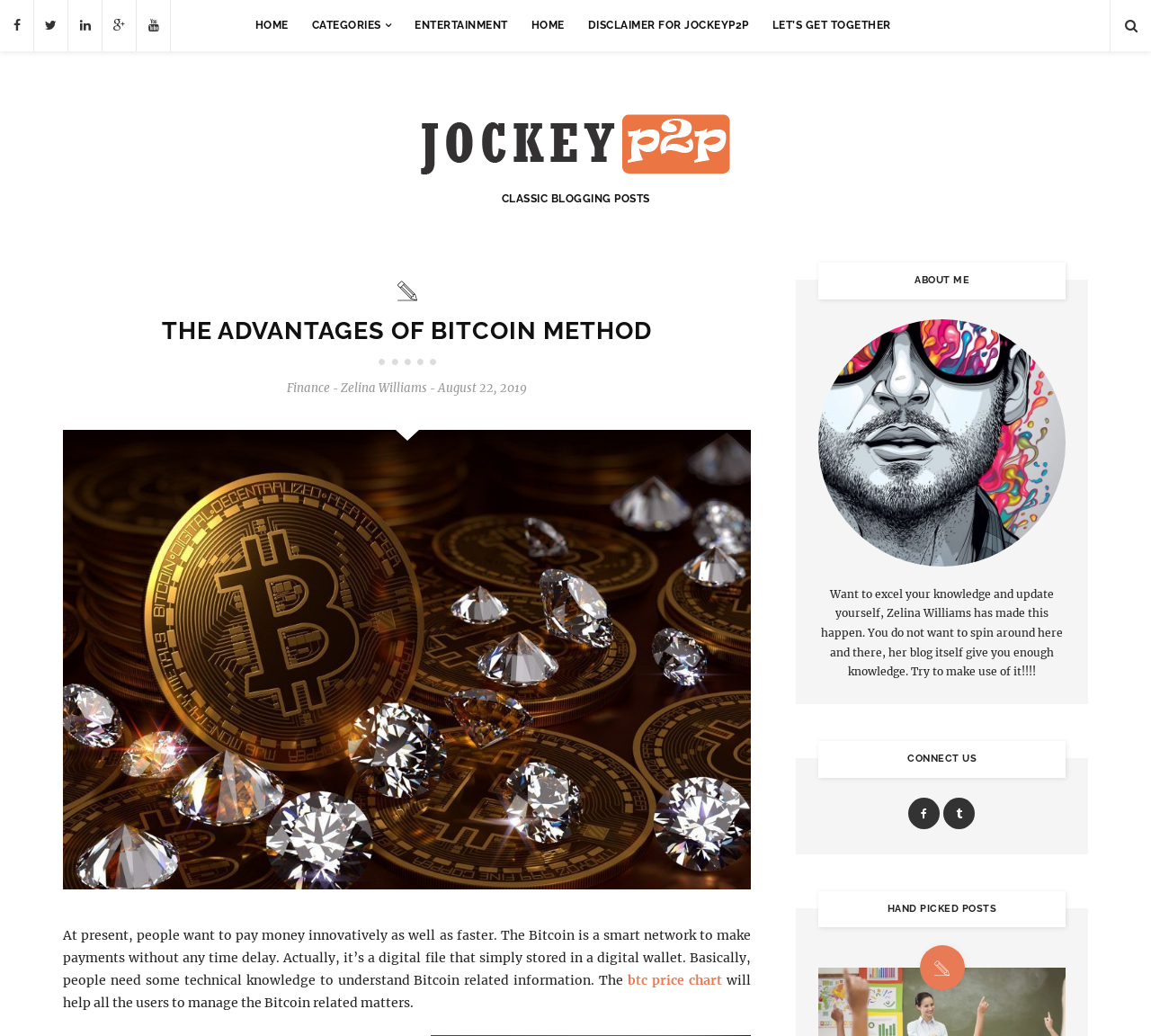Locate the bounding box coordinates of the area that needs to be clicked to fulfill the following instruction: "Click on HOME". The coordinates should be in the format of four float numbers between 0 and 1, namely [left, top, right, bottom].

[0.211, 0.0, 0.261, 0.049]